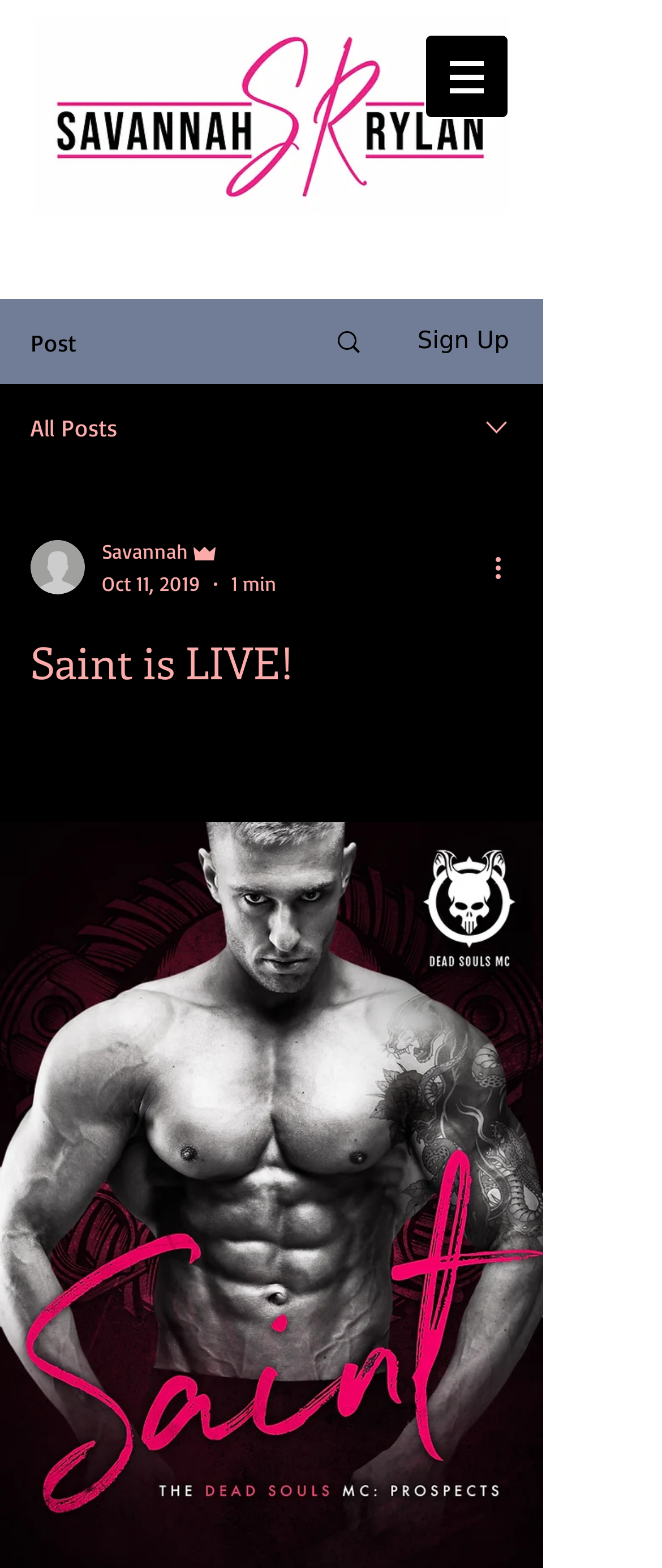Bounding box coordinates are specified in the format (top-left x, top-left y, bottom-right x, bottom-right y). All values are floating point numbers bounded between 0 and 1. Please provide the bounding box coordinate of the region this sentence describes: aria-label="Share via Facebook"

[0.738, 0.349, 0.8, 0.375]